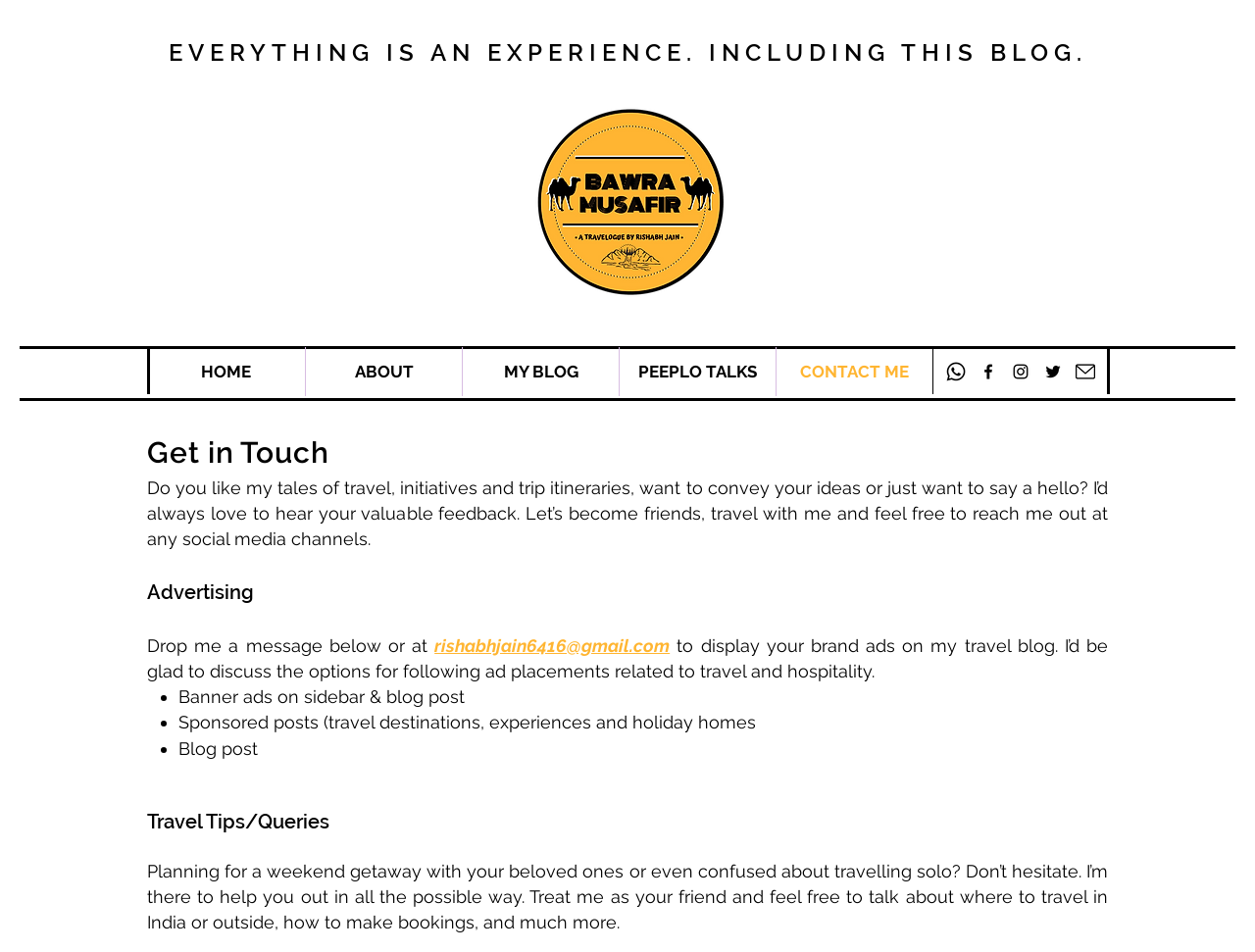What is the email address to contact the author?
Please provide an in-depth and detailed response to the question.

The email address can be found in the text 'Drop me a message below or at' followed by the link to the email address.